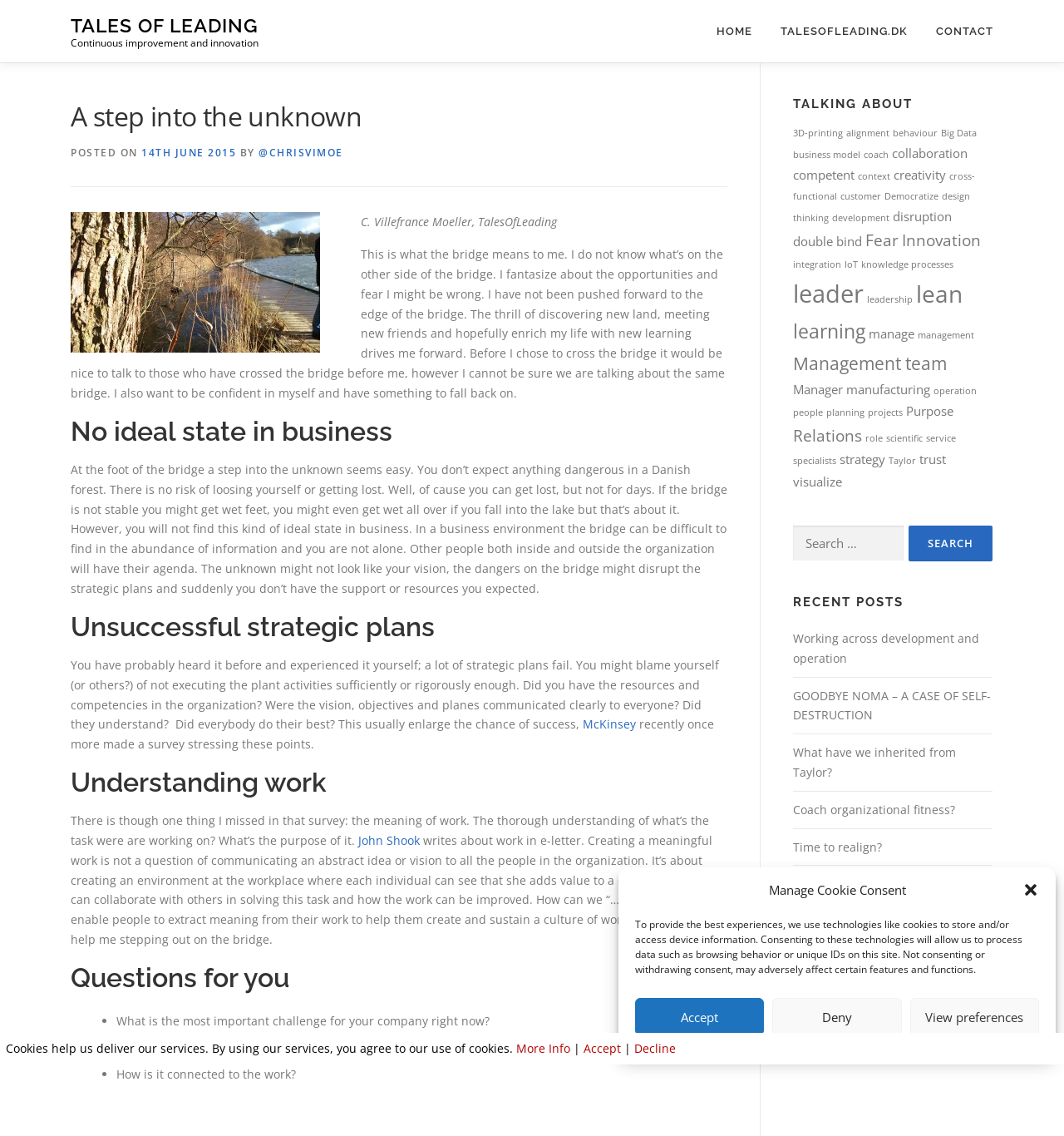From the given element description: "parent_node: Search for: value="Search"", find the bounding box for the UI element. Provide the coordinates as four float numbers between 0 and 1, in the order [left, top, right, bottom].

[0.854, 0.463, 0.933, 0.494]